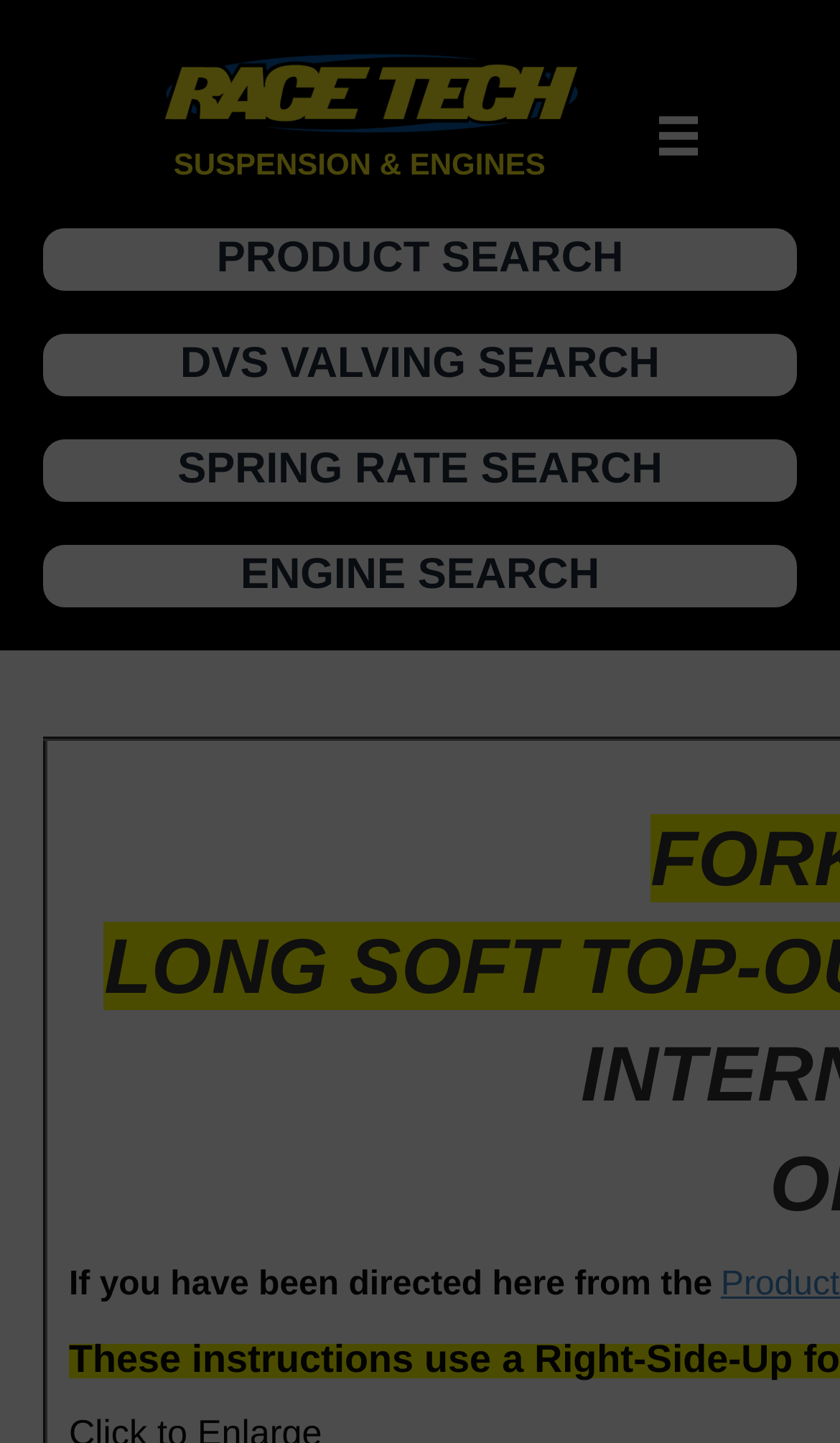Provide a one-word or short-phrase answer to the question:
What is the category above the search options?

SUSPENSION & ENGINES